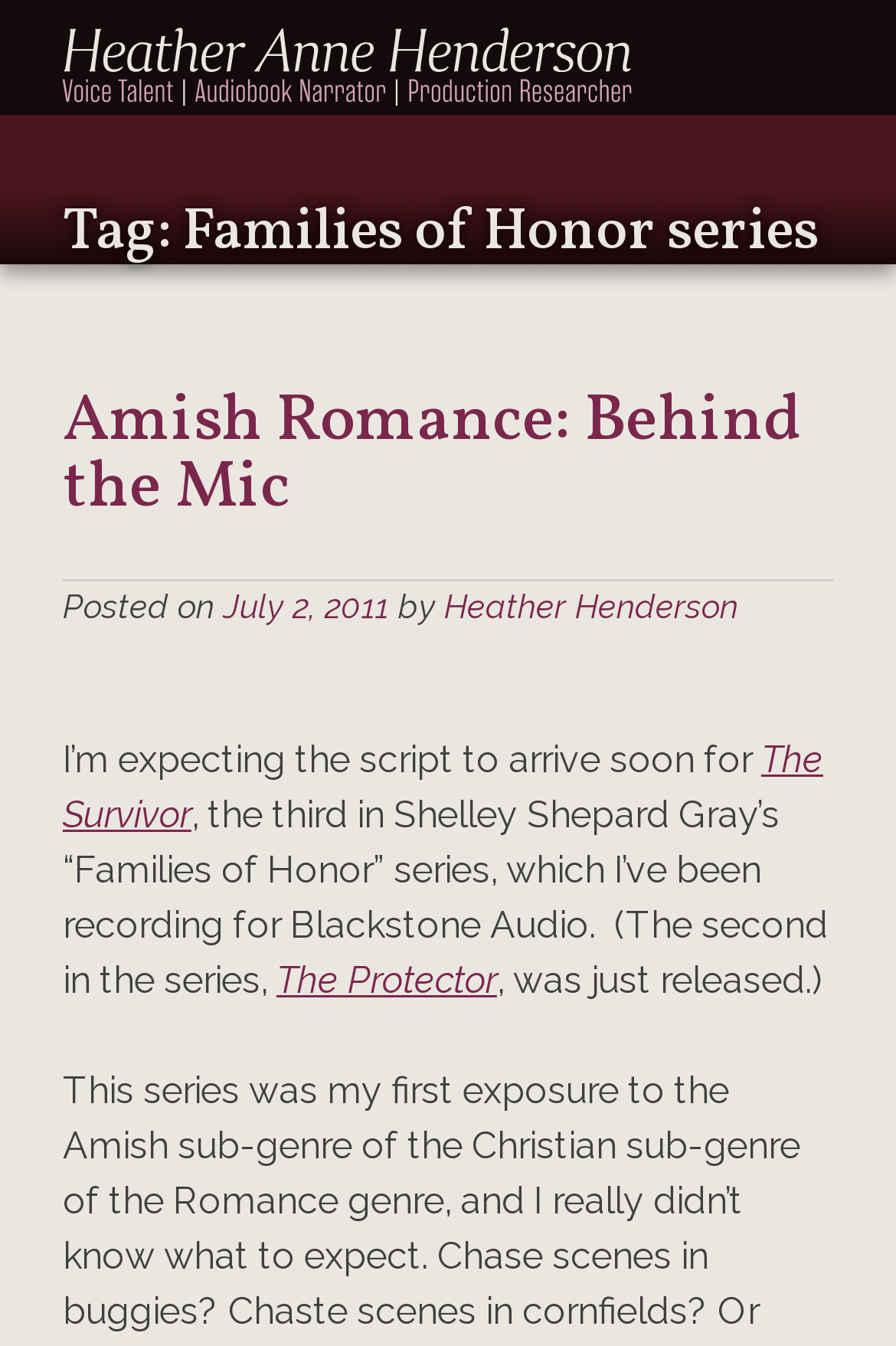Provide a short answer using a single word or phrase for the following question: 
When was the post published?

July 2, 2011